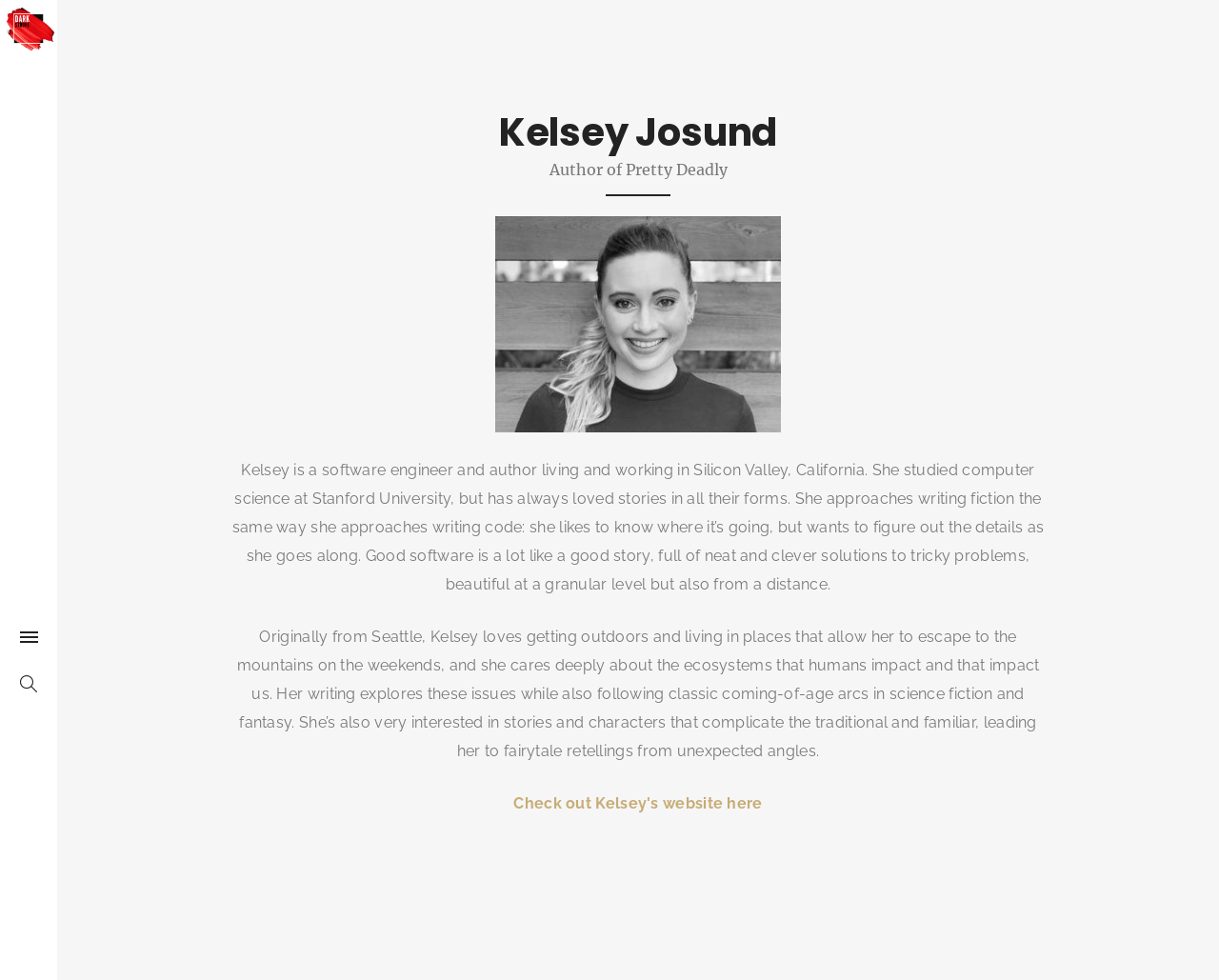What is the location of the author's university?
Please elaborate on the answer to the question with detailed information.

I determined the answer by reading the text that describes Kelsey's background, which states that she 'studied computer science at Stanford University'.